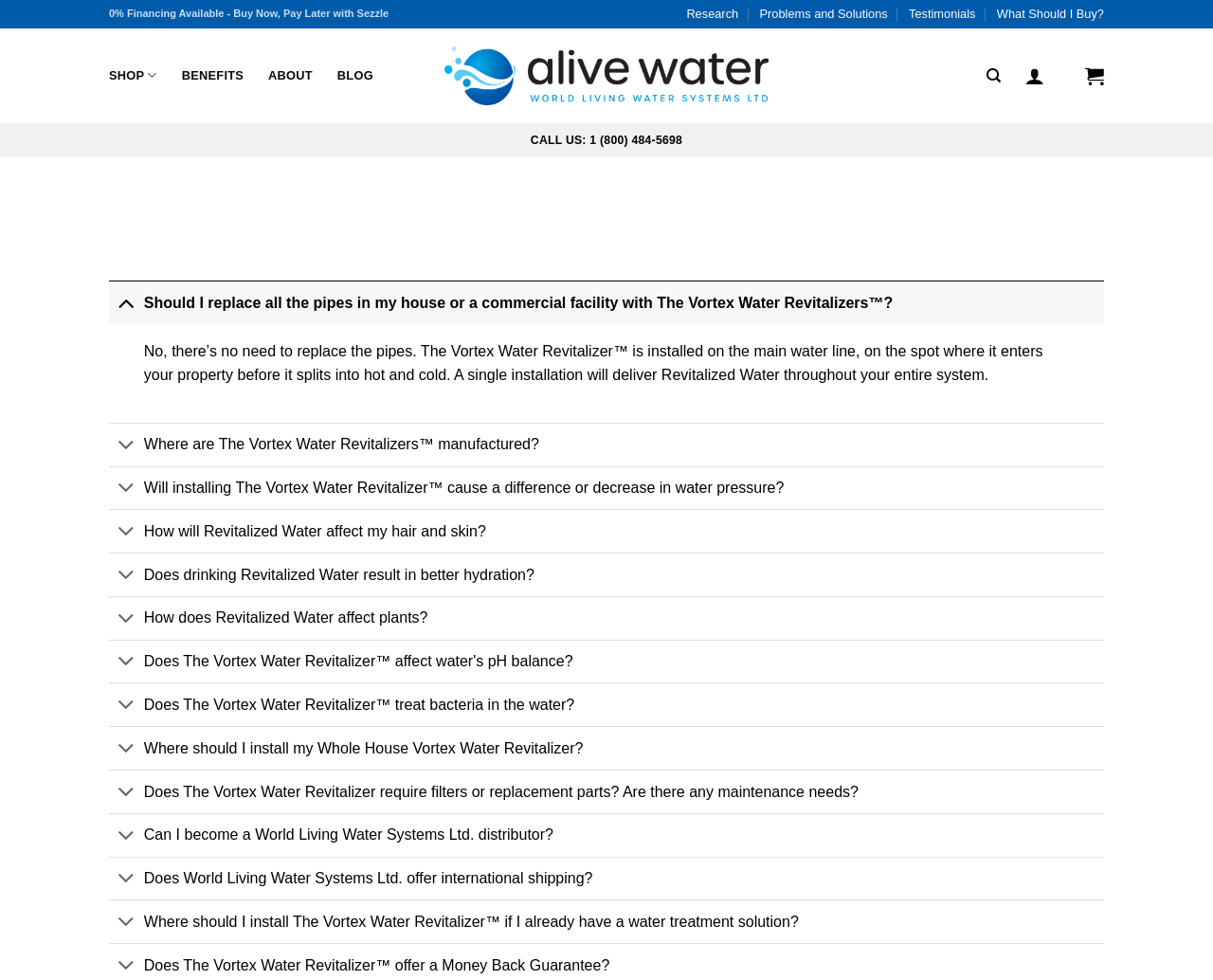What is the name of the product?
Please answer the question as detailed as possible.

I found the product name by looking at the text of the FAQ links. Many of the links mention 'The Vortex Water Revitalizer', which suggests that this is the name of the product.